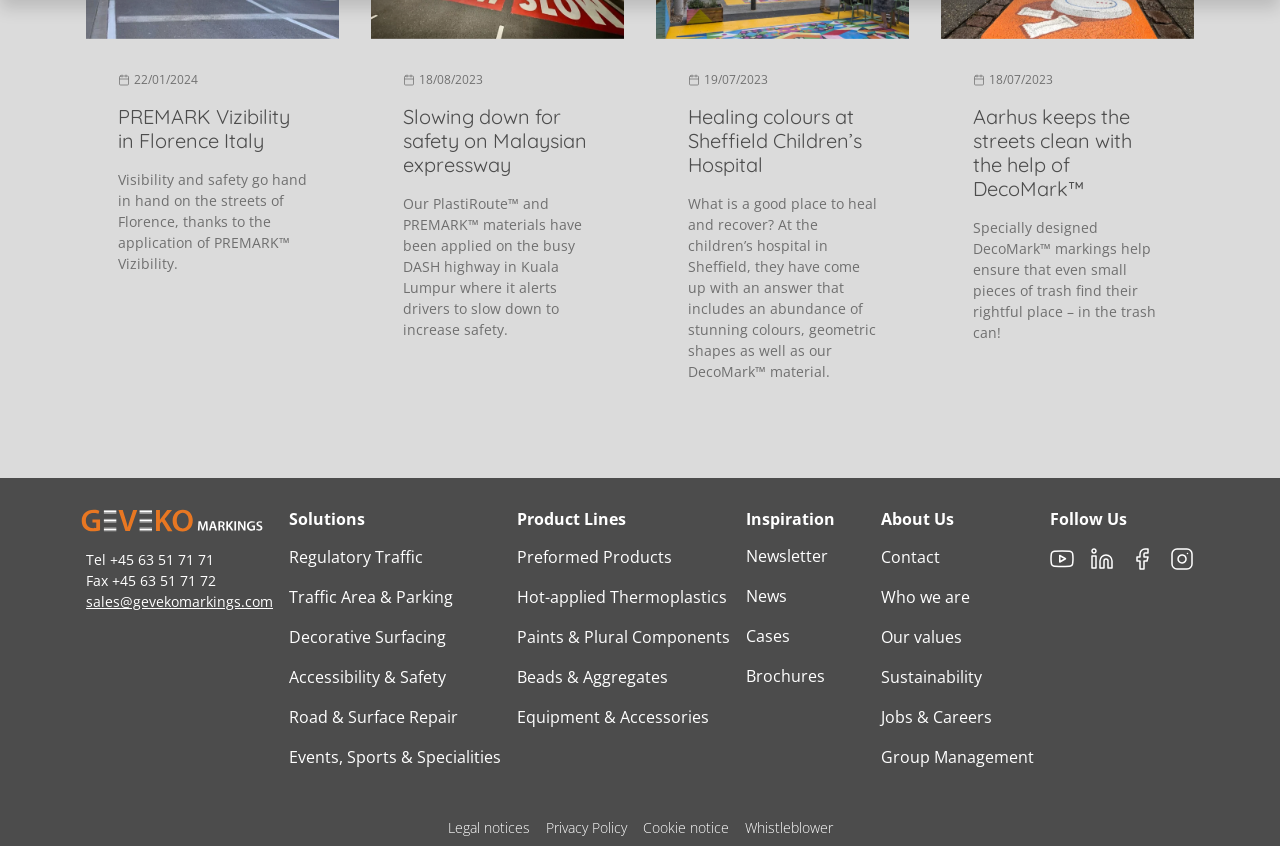How many news links are there?
Based on the image content, provide your answer in one word or a short phrase.

2